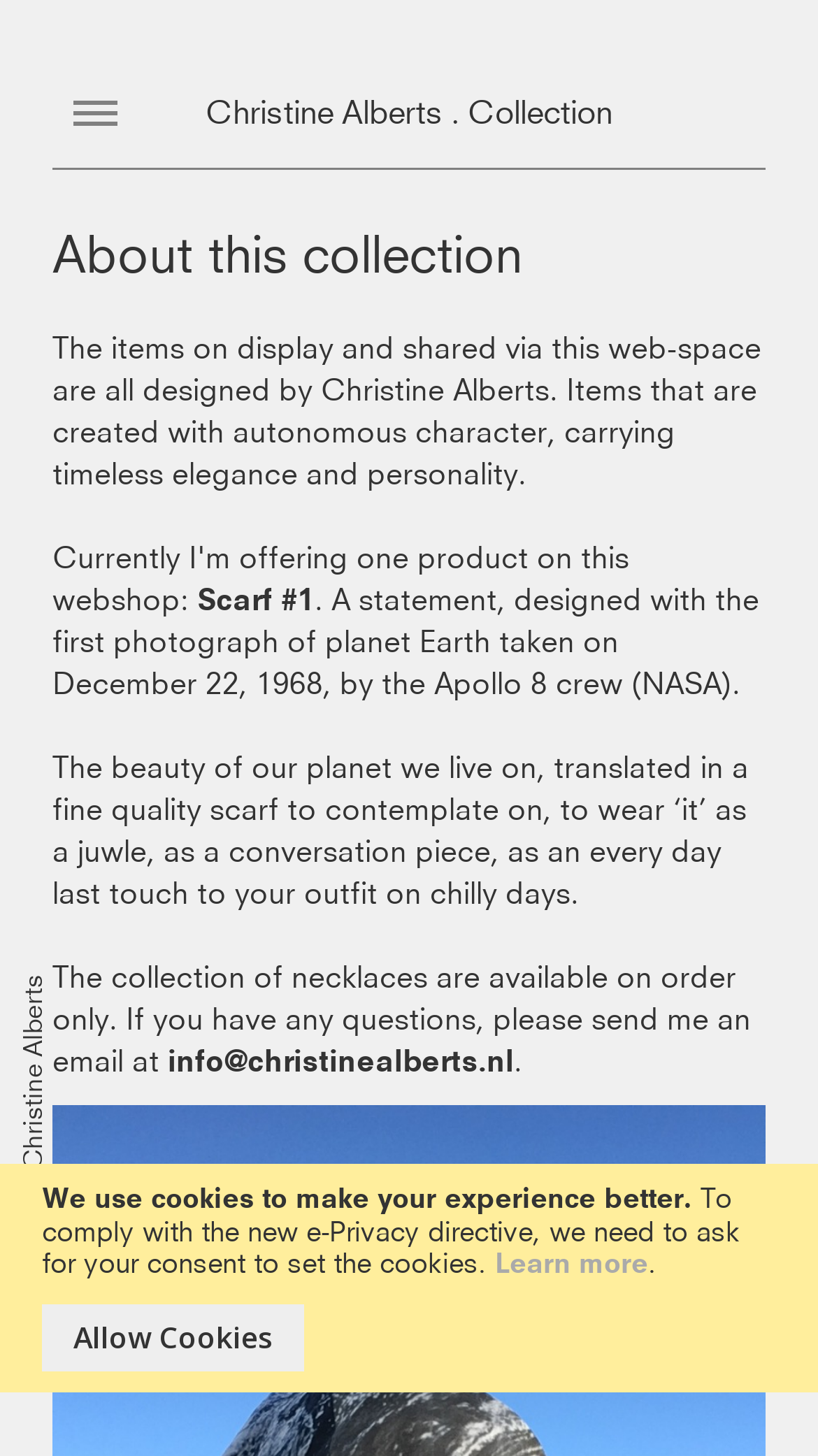What is the name of the collection?
Refer to the image and provide a concise answer in one word or phrase.

Christine Alberts. Collection